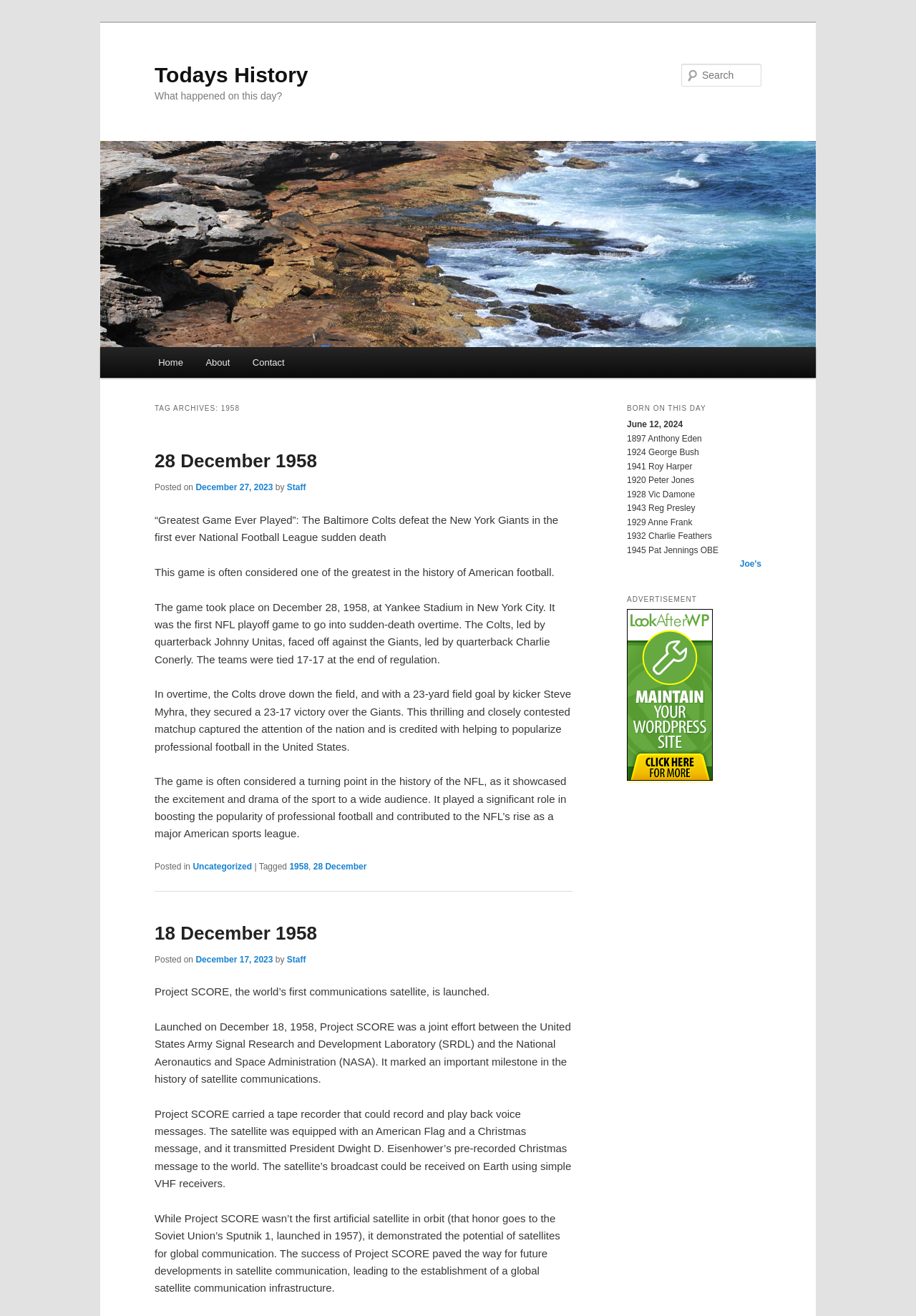Indicate the bounding box coordinates of the element that needs to be clicked to satisfy the following instruction: "Click on advertisement". The coordinates should be four float numbers between 0 and 1, i.e., [left, top, right, bottom].

[0.684, 0.587, 0.778, 0.595]